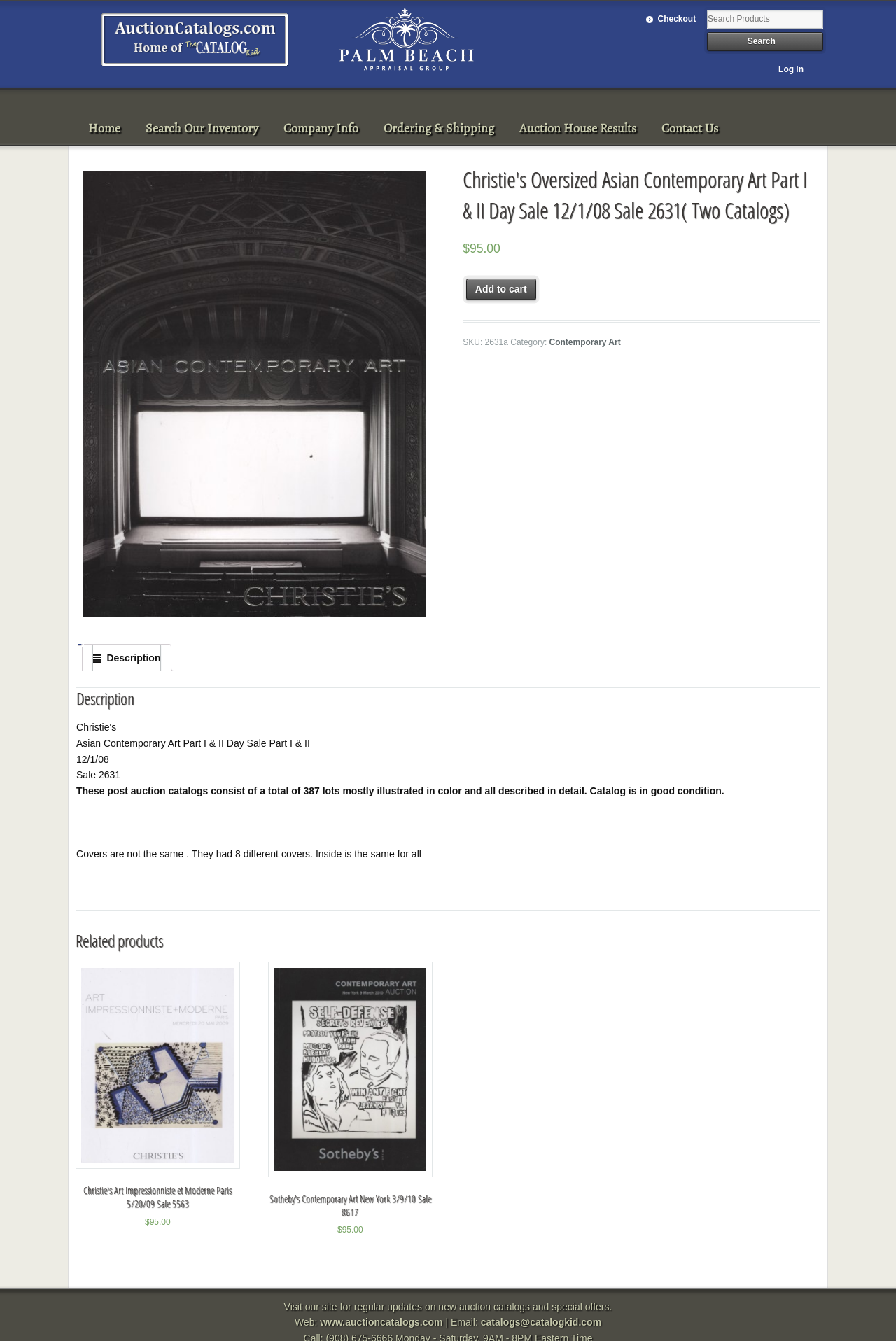What is the category of the auction?
Look at the image and answer the question using a single word or phrase.

Contemporary Art